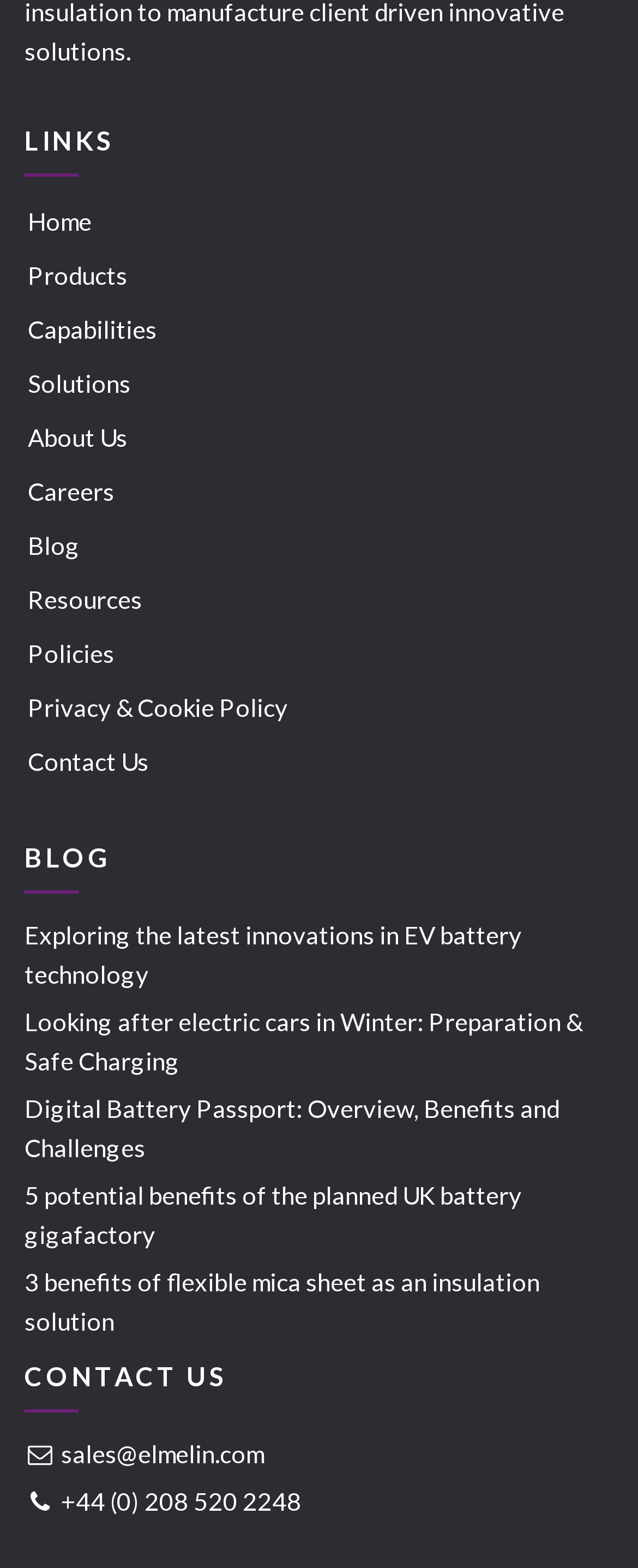Find and specify the bounding box coordinates that correspond to the clickable region for the instruction: "view blog about ev battery technology".

[0.038, 0.583, 0.962, 0.633]